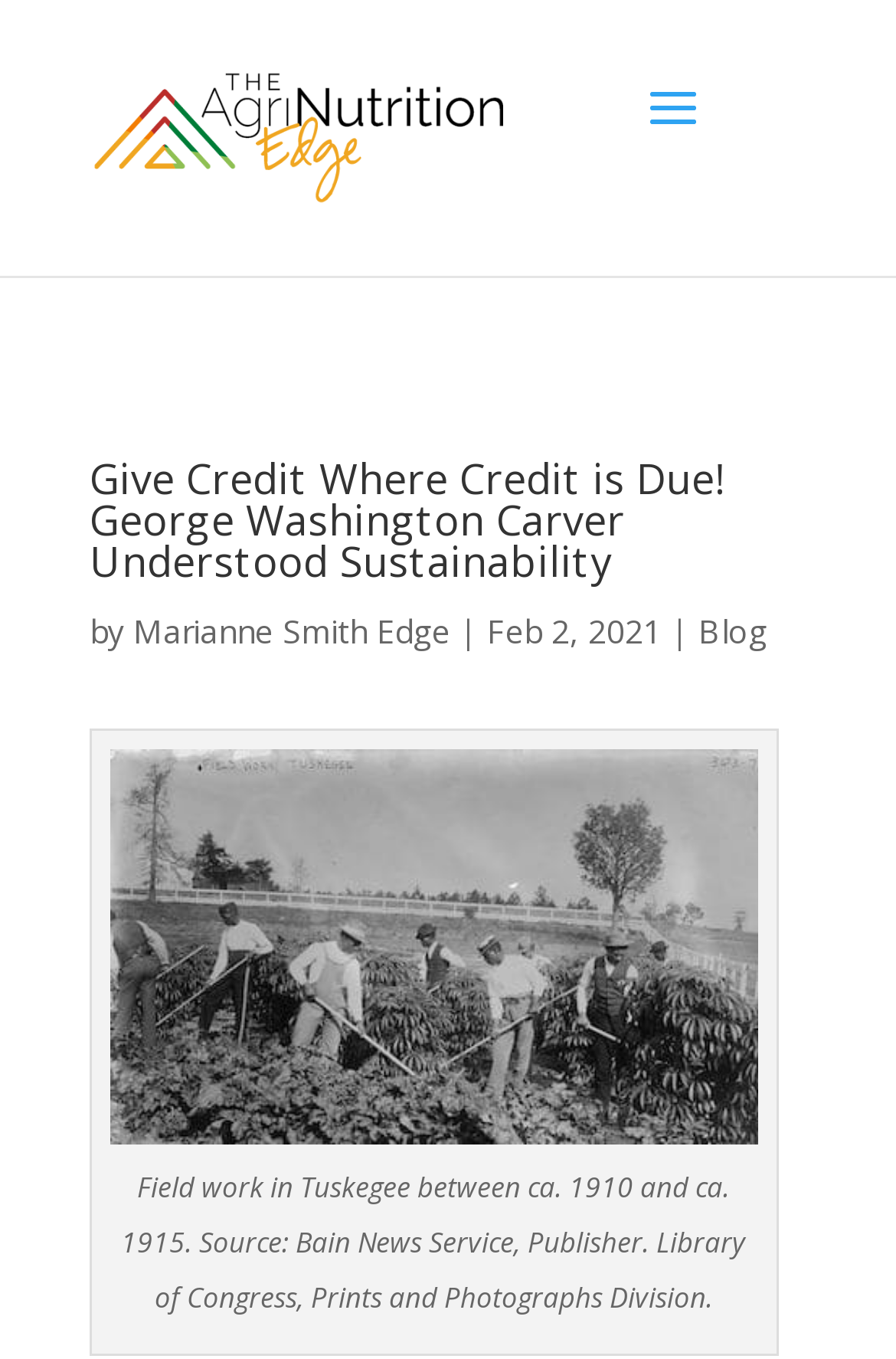Write an exhaustive caption that covers the webpage's main aspects.

The webpage is about George Washington Carver and his understanding of sustainability. At the top left of the page, there is a link to "Agrinutrition Edge" accompanied by an image with the same name. Below this, there is a search bar that spans across the top of the page. 

The main heading "Give Credit Where Credit is Due! George Washington Carver Understood Sustainability" is prominently displayed in the top half of the page. Below the heading, there is a byline that reads "by Marianne Smith Edge" with the date "Feb 2, 2021" and a link to "Blog" on the right side.

The main content of the page features an image of "Field Work in Tuskegee" between 1910 and 1915, which is described in detail in the caption below the image. The image takes up a significant portion of the page, and the caption provides context about the source of the image, including the Library of Congress.